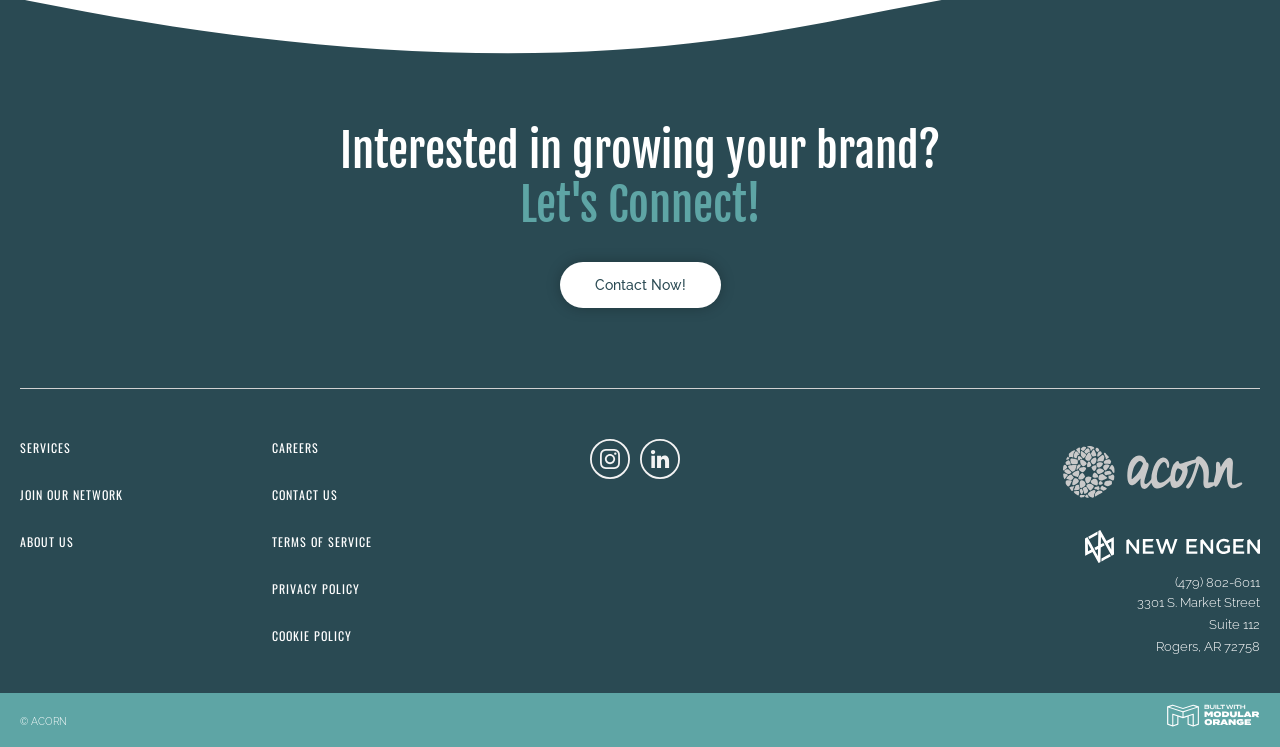Please identify the bounding box coordinates of the element that needs to be clicked to perform the following instruction: "Click on 'Contact Now!' to get in touch".

[0.437, 0.35, 0.563, 0.412]